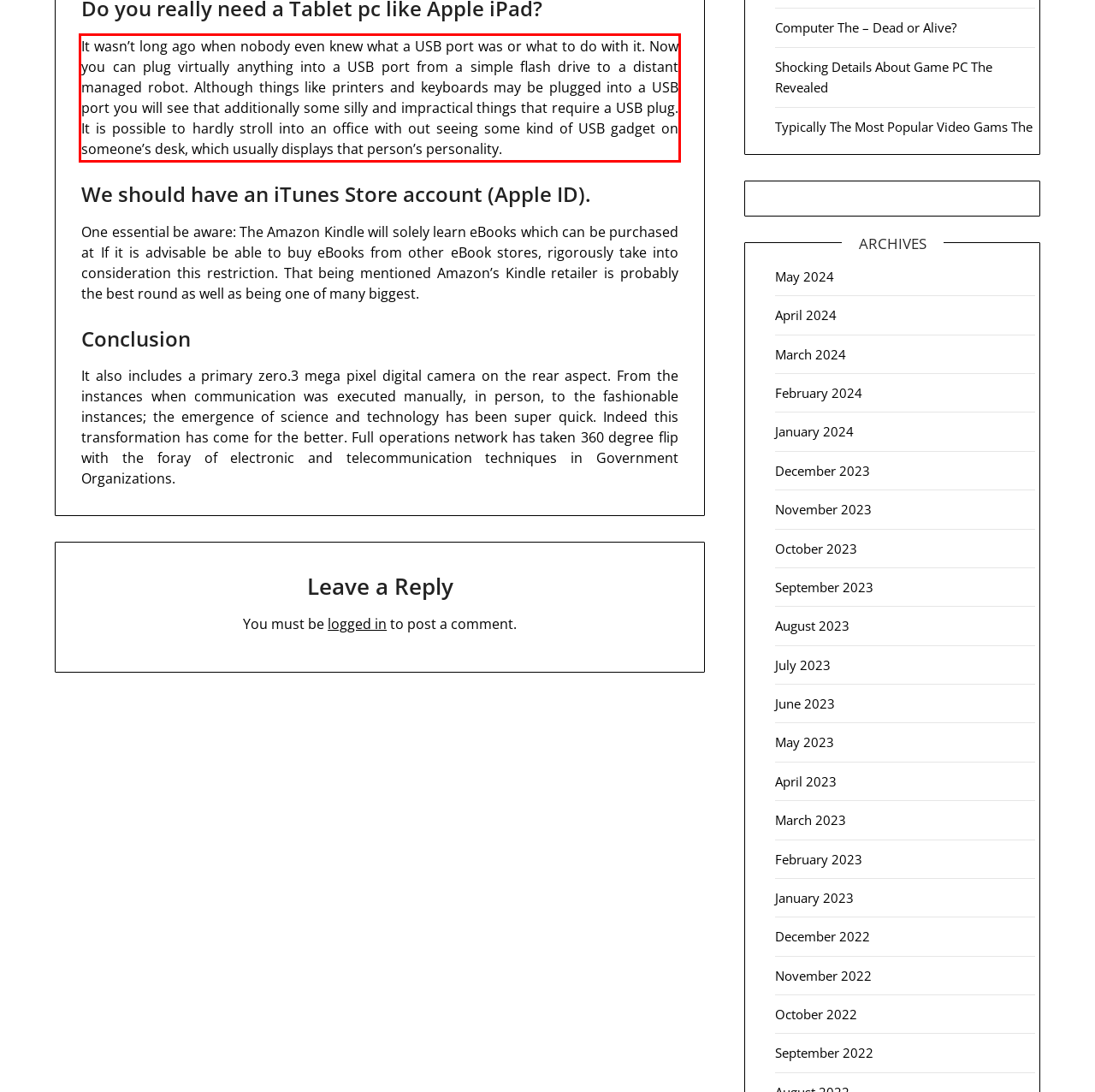You have a screenshot of a webpage with a UI element highlighted by a red bounding box. Use OCR to obtain the text within this highlighted area.

It wasn’t long ago when nobody even knew what a USB port was or what to do with it. Now you can plug virtually anything into a USB port from a simple flash drive to a distant managed robot. Although things like printers and keyboards may be plugged into a USB port you will see that additionally some silly and impractical things that require a USB plug. It is possible to hardly stroll into an office with out seeing some kind of USB gadget on someone’s desk, which usually displays that person’s personality.